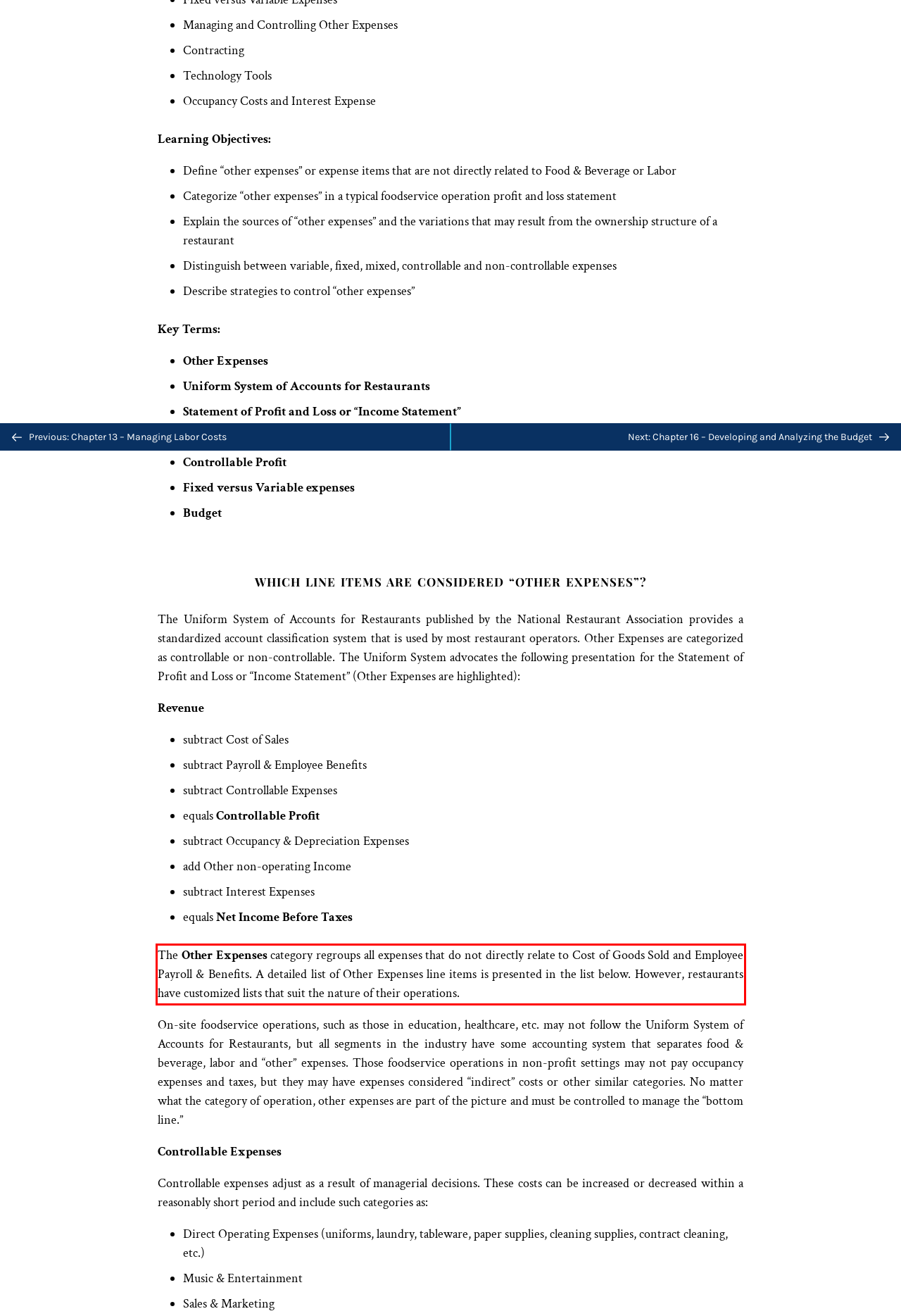You have a screenshot of a webpage with a UI element highlighted by a red bounding box. Use OCR to obtain the text within this highlighted area.

The Other Expenses category regroups all expenses that do not directly relate to Cost of Goods Sold and Employee Payroll & Benefits. A detailed list of Other Expenses line items is presented in the list below. However, restaurants have customized lists that suit the nature of their operations.